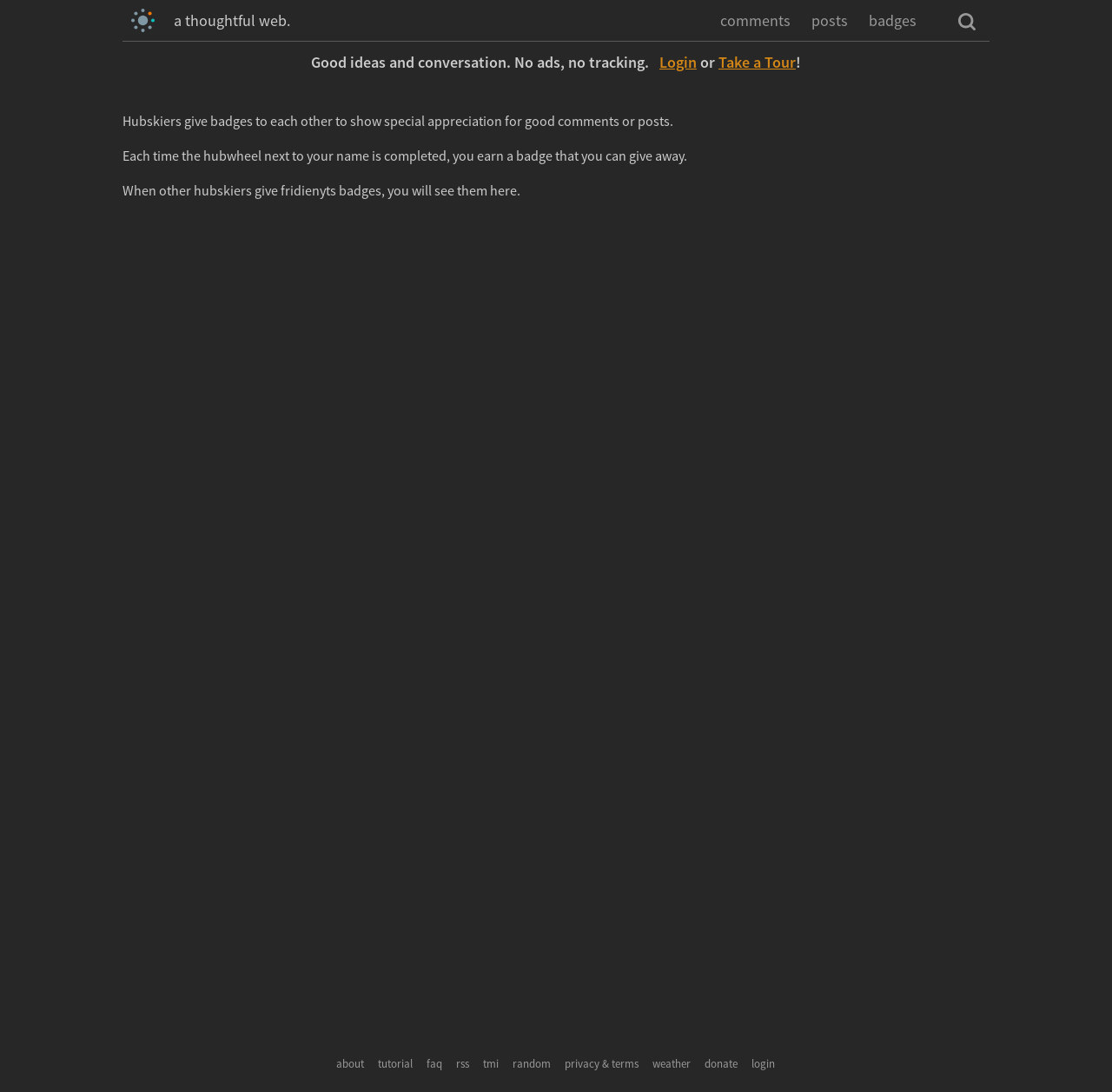Look at the image and answer the question in detail:
What is the purpose of badges on this website?

Based on the text 'Hubskiers give badges to each other to show special appreciation for good comments or posts.', it can be inferred that the purpose of badges on this website is to show appreciation for good comments or posts.